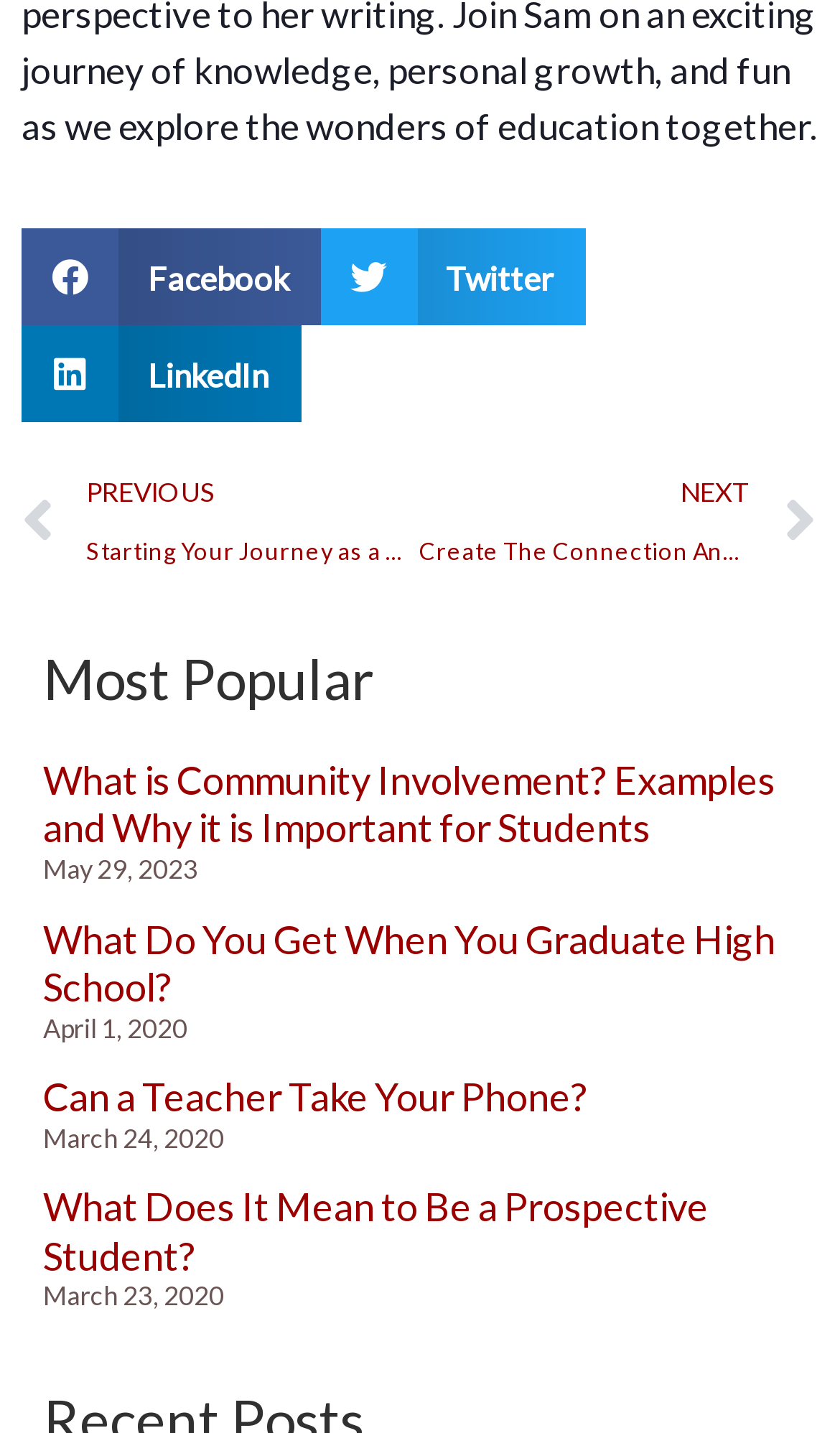Please reply to the following question with a single word or a short phrase:
What is the purpose of the 'Prev' and 'NEXT' links?

Navigation